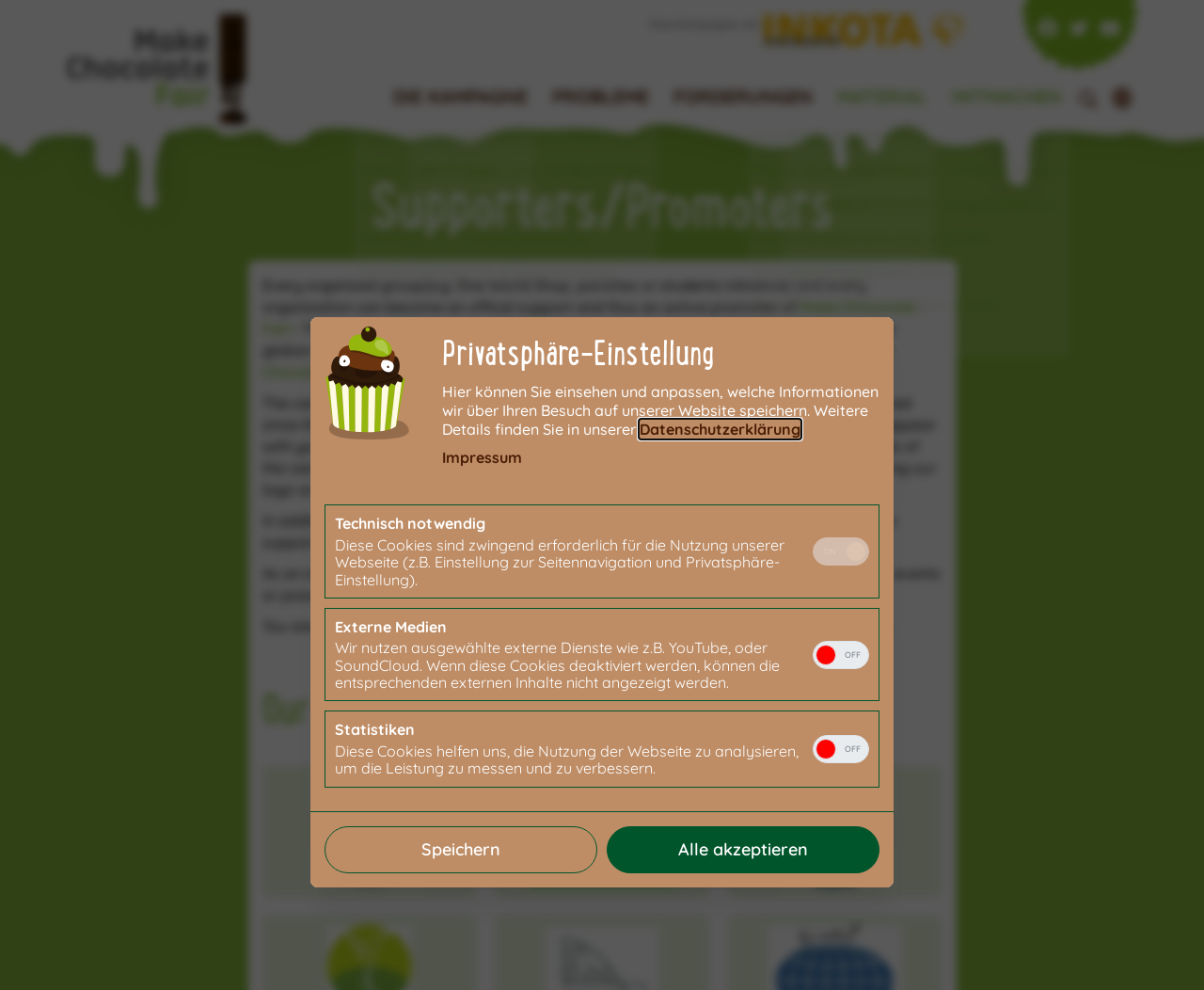Please identify the bounding box coordinates of the clickable area that will allow you to execute the instruction: "Click on the 'Wer wir sind' link".

[0.325, 0.131, 0.444, 0.165]